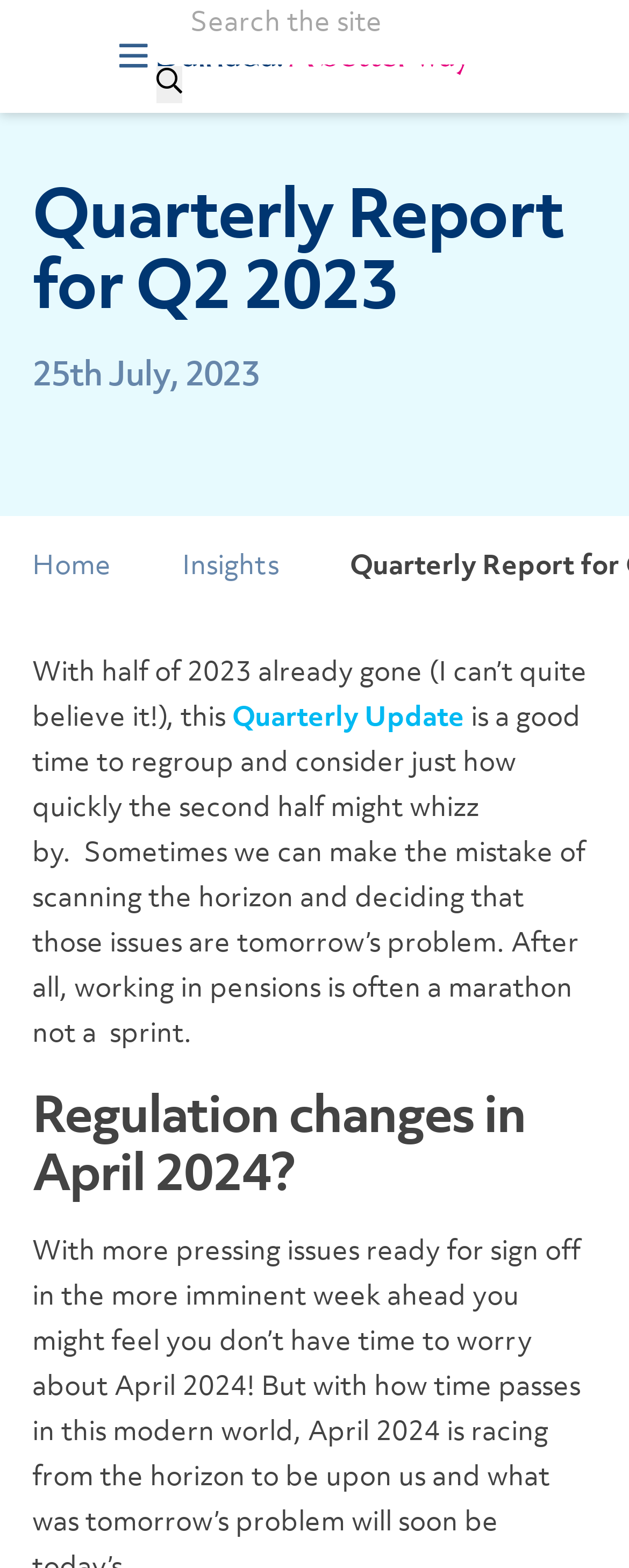Please determine and provide the text content of the webpage's heading.

Quarterly Report for Q2 2023